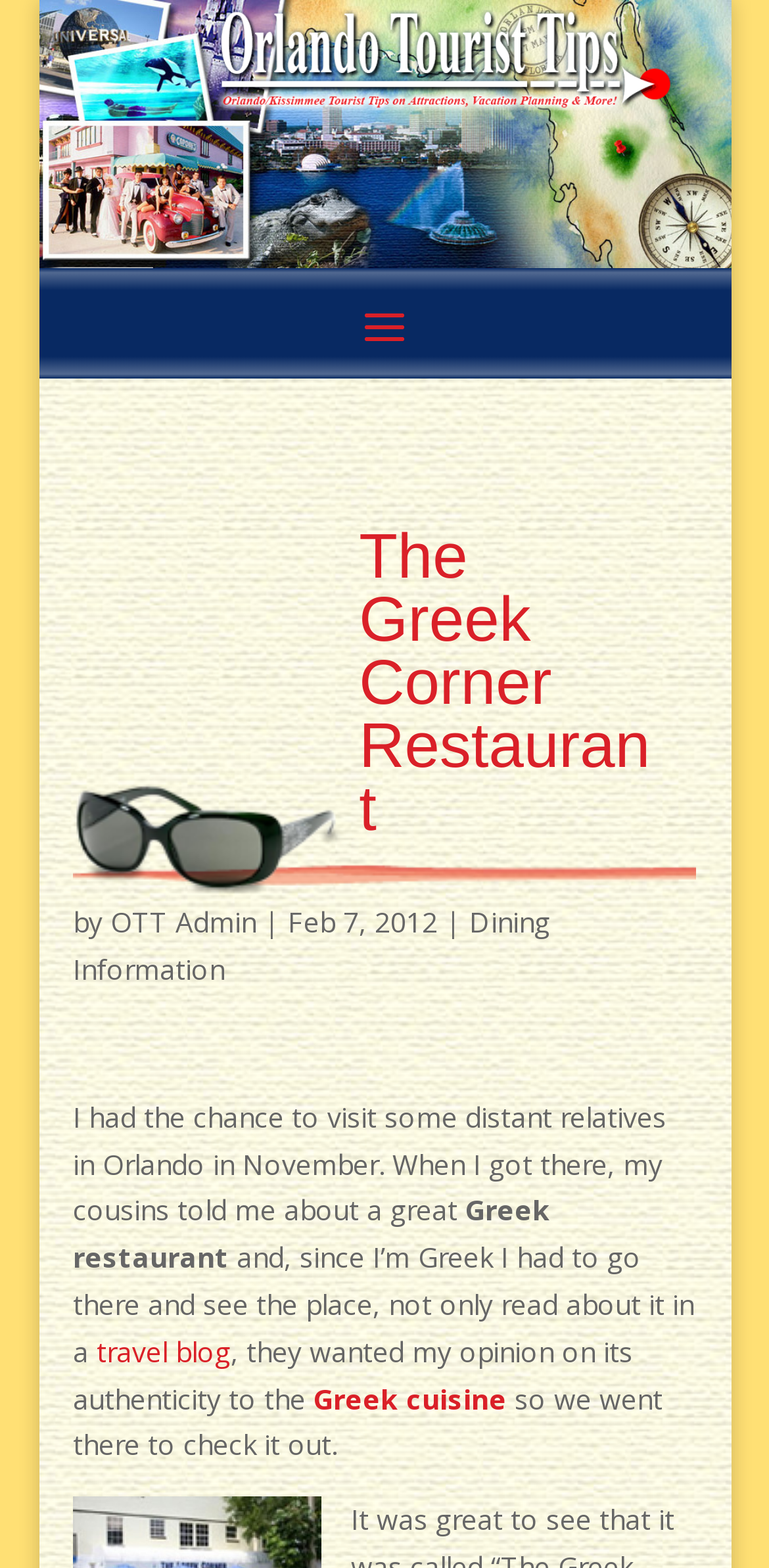Please answer the following question using a single word or phrase: 
What is the purpose of the author's visit to the restaurant?

To check authenticity